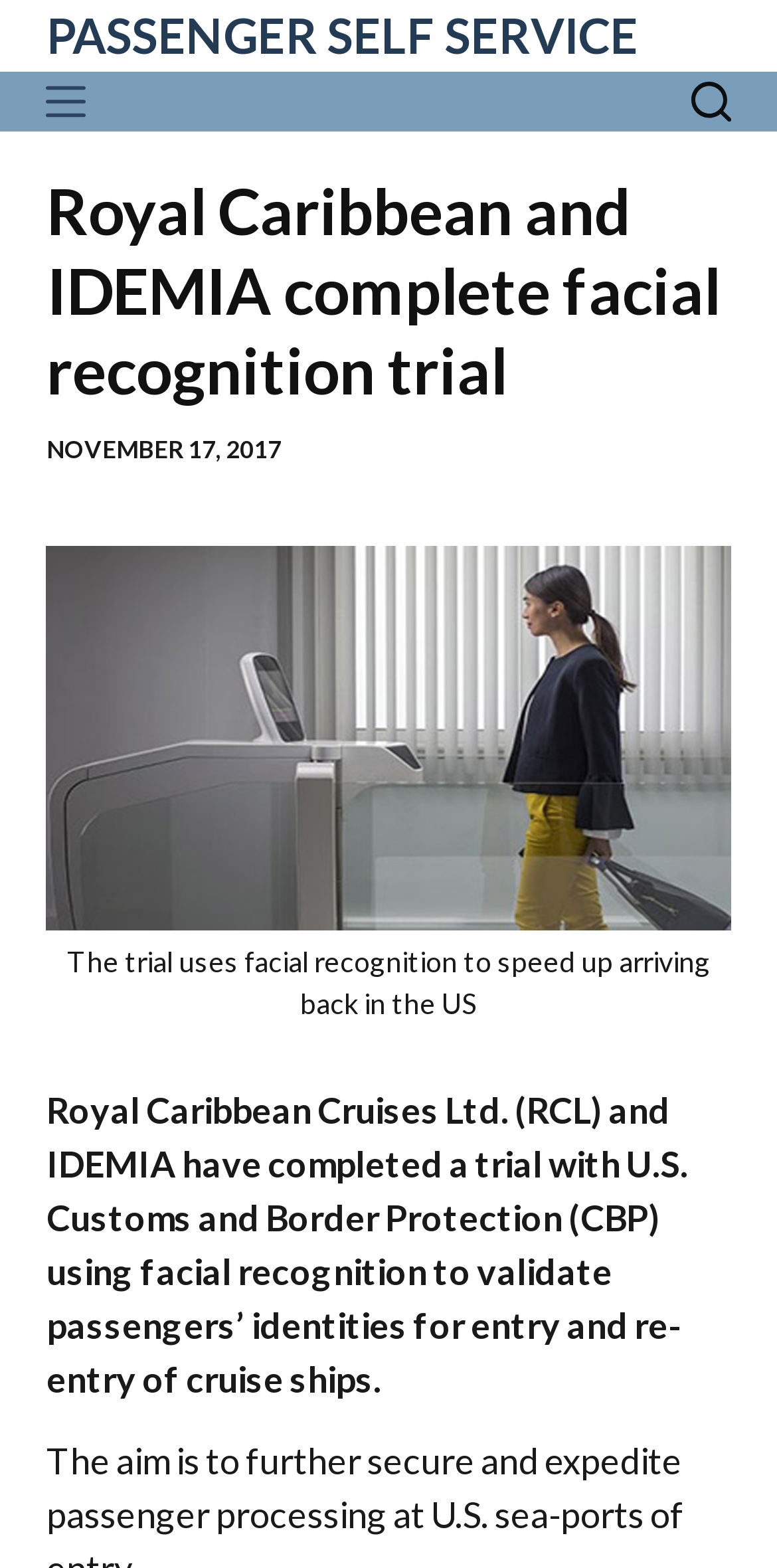What is the disclaimer text located at?
Please provide a single word or phrase in response based on the screenshot.

bottom of the page